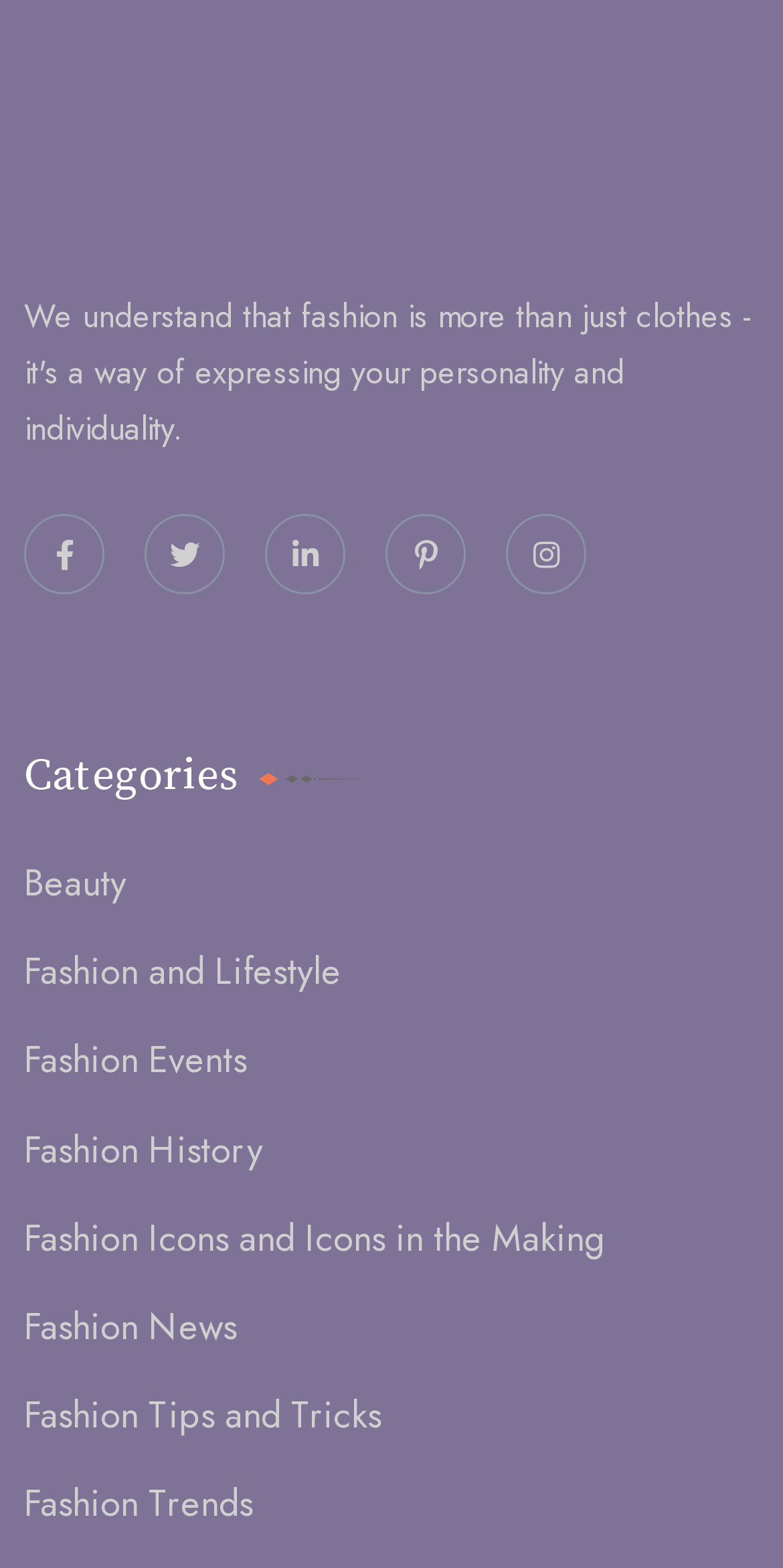Locate the bounding box coordinates of the element you need to click to accomplish the task described by this instruction: "View Fashion and Lifestyle".

[0.031, 0.605, 0.436, 0.637]